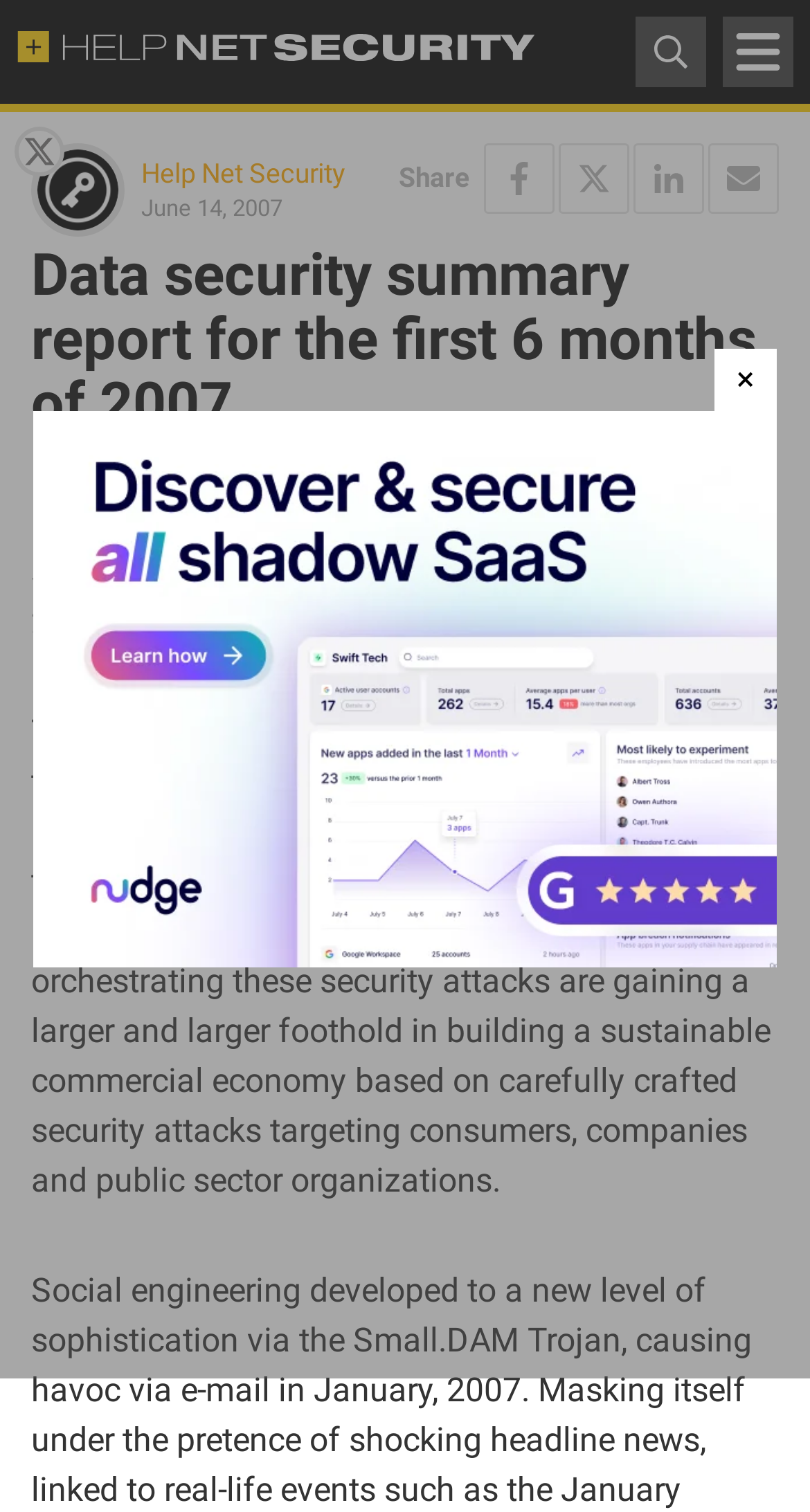Provide the bounding box coordinates of the HTML element described by the text: "aria-label="Toggle navigation"".

[0.892, 0.011, 0.979, 0.058]